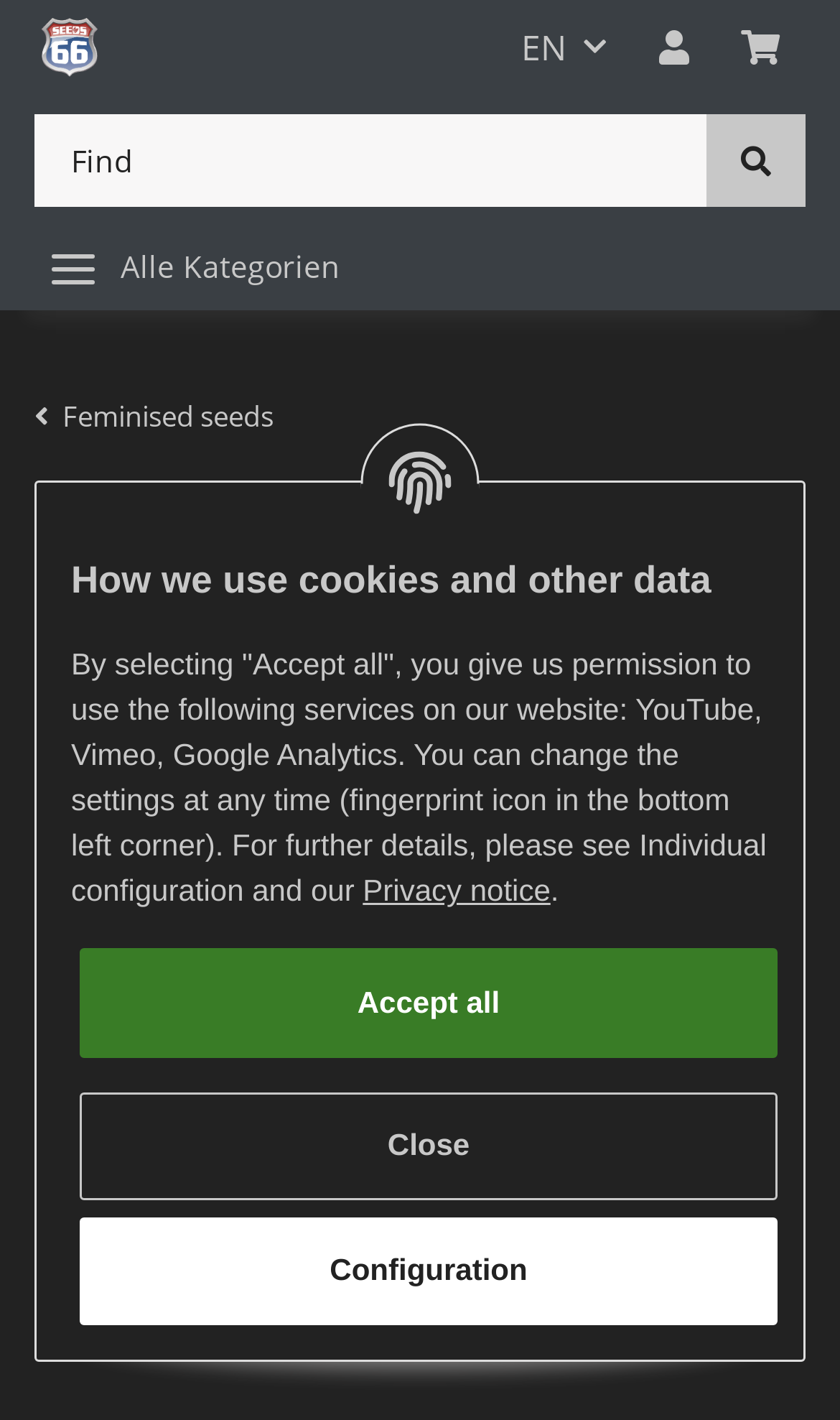Respond with a single word or phrase:
What is the purpose of the 'My Account' button?

Account management